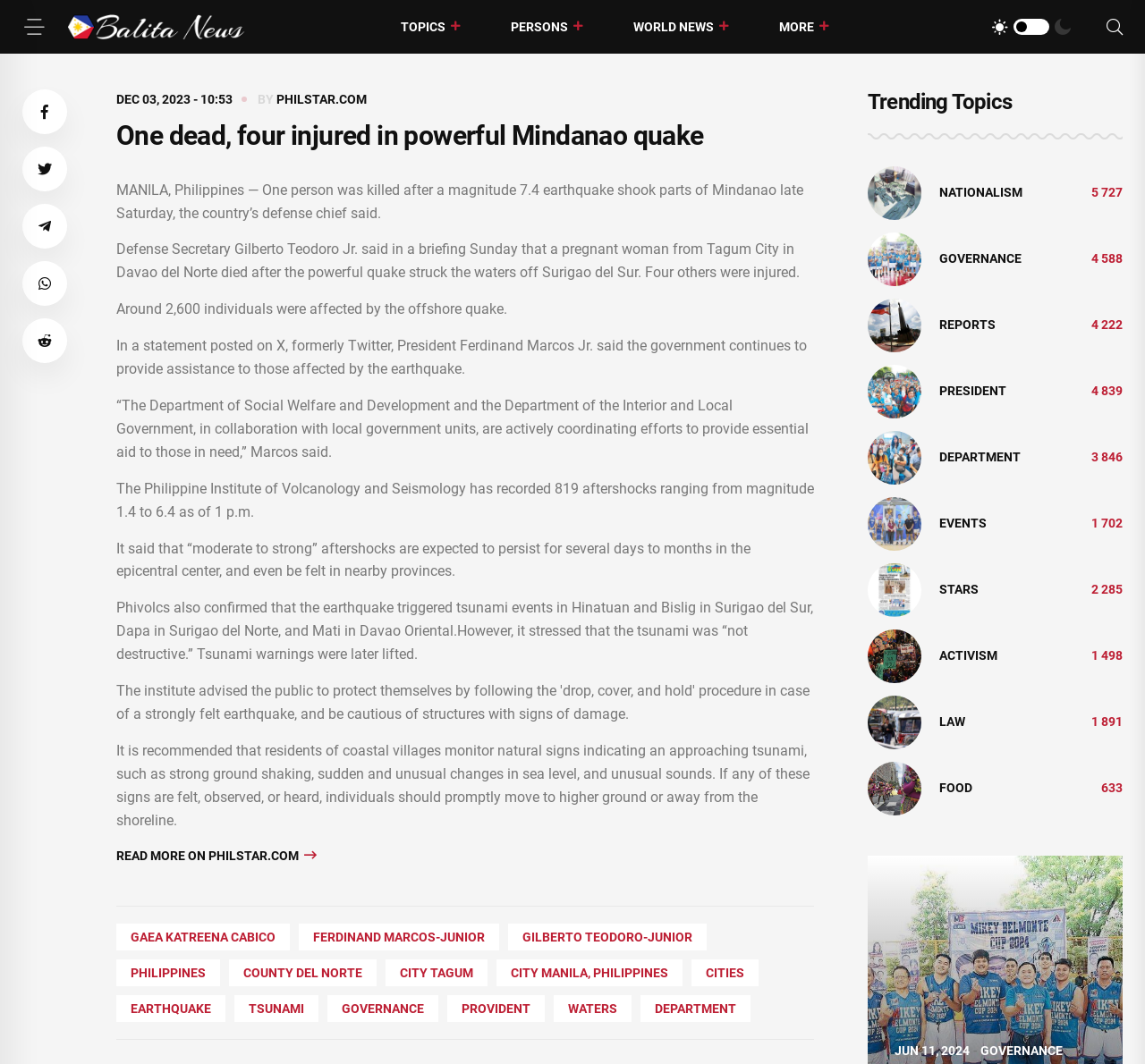Carefully examine the image and provide an in-depth answer to the question: What is the name of the president mentioned in the article?

According to the article, President Ferdinand Marcos Jr. said the government continues to provide assistance to those affected by the earthquake.